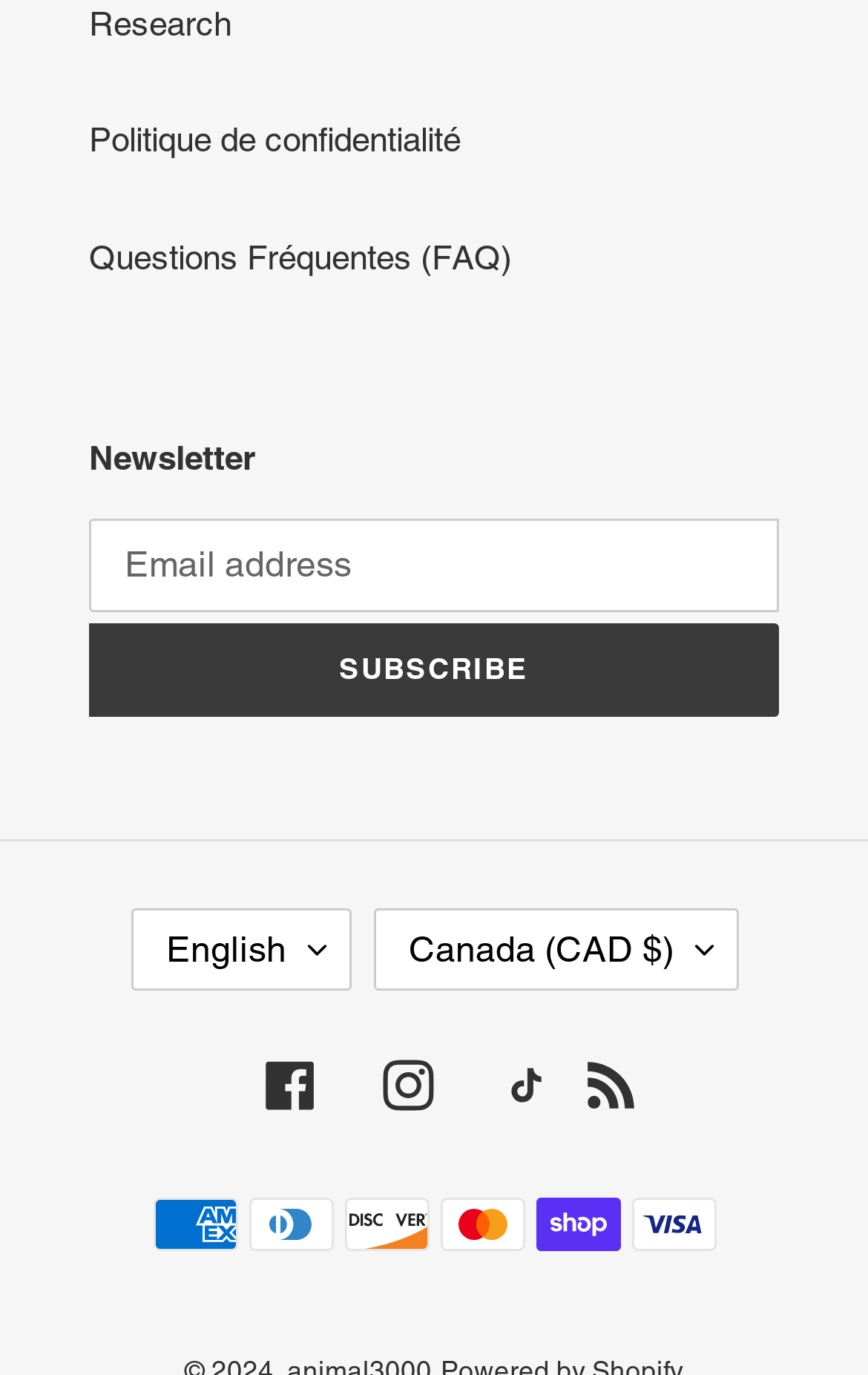How many social media links are present?
Give a comprehensive and detailed explanation for the question.

There are four social media links present, namely Facebook, Instagram, TikTok, and RSS, which can be inferred from the links and their corresponding icons.